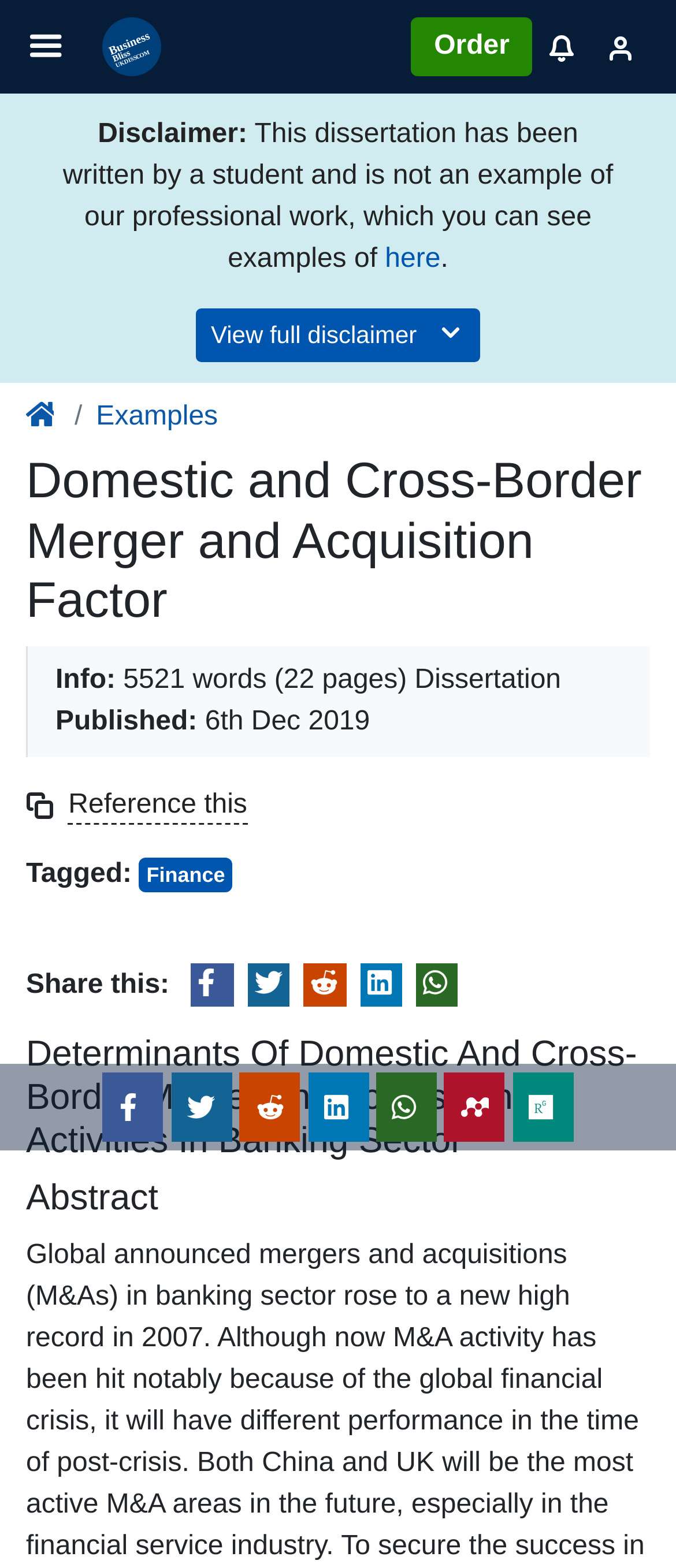How many words are in the dissertation?
Answer the question with as much detail as you can, using the image as a reference.

The number of words in the dissertation can be found in the static text element with the text '5521 words (22 pages) Dissertation'.